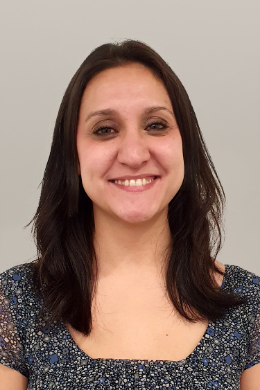Based on the image, provide a detailed response to the question:
What is one of the visual assets created by Paloma?

The caption lists various visual assets created by Paloma in her role at Kantar, including presentations, infographics, flyers, and newsletters. Infographics is one of the mentioned assets.